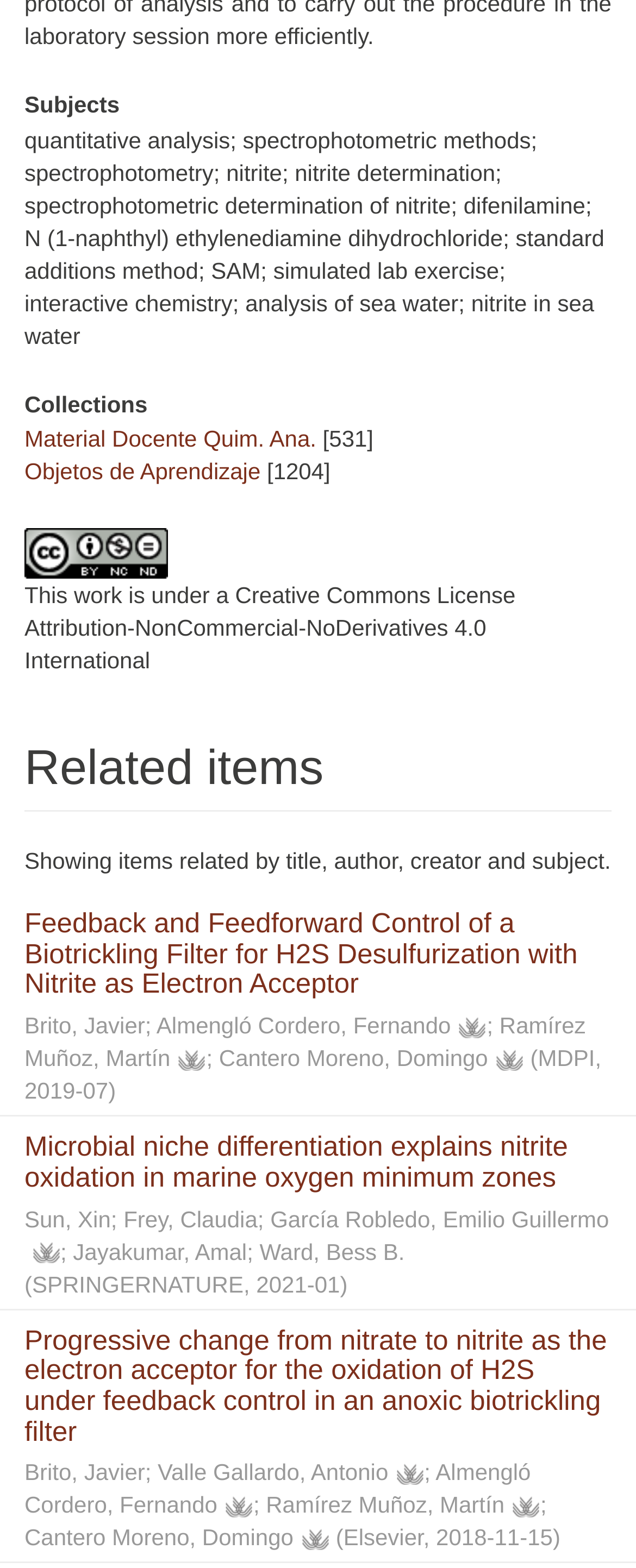What is the title of the first related item?
Using the information from the image, answer the question thoroughly.

The first related item is a link with the title 'Feedback and Feedforward Control of a Biotrickling Filter for H2S Desulfurization with Nitrite as Electron Acceptor', which is found under the 'Related items' section.